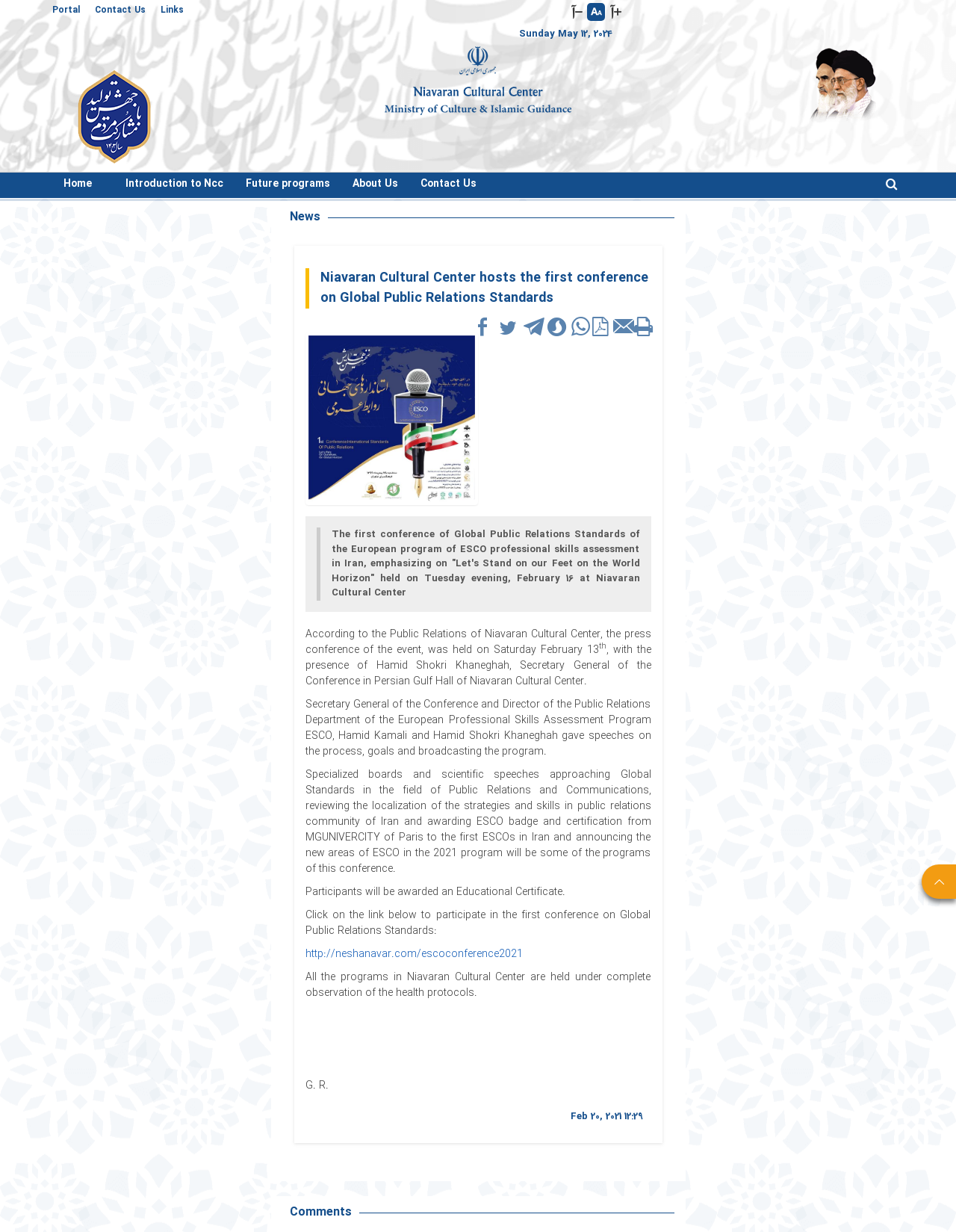Ascertain the bounding box coordinates for the UI element detailed here: "aria-label="Search" name="ctl00$cphMenu$Sampa_Web_View_GeneralUI_SearchBox00cphMenu_717959$txtSearch"". The coordinates should be provided as [left, top, right, bottom] with each value being a float between 0 and 1.

[0.816, 0.14, 0.919, 0.158]